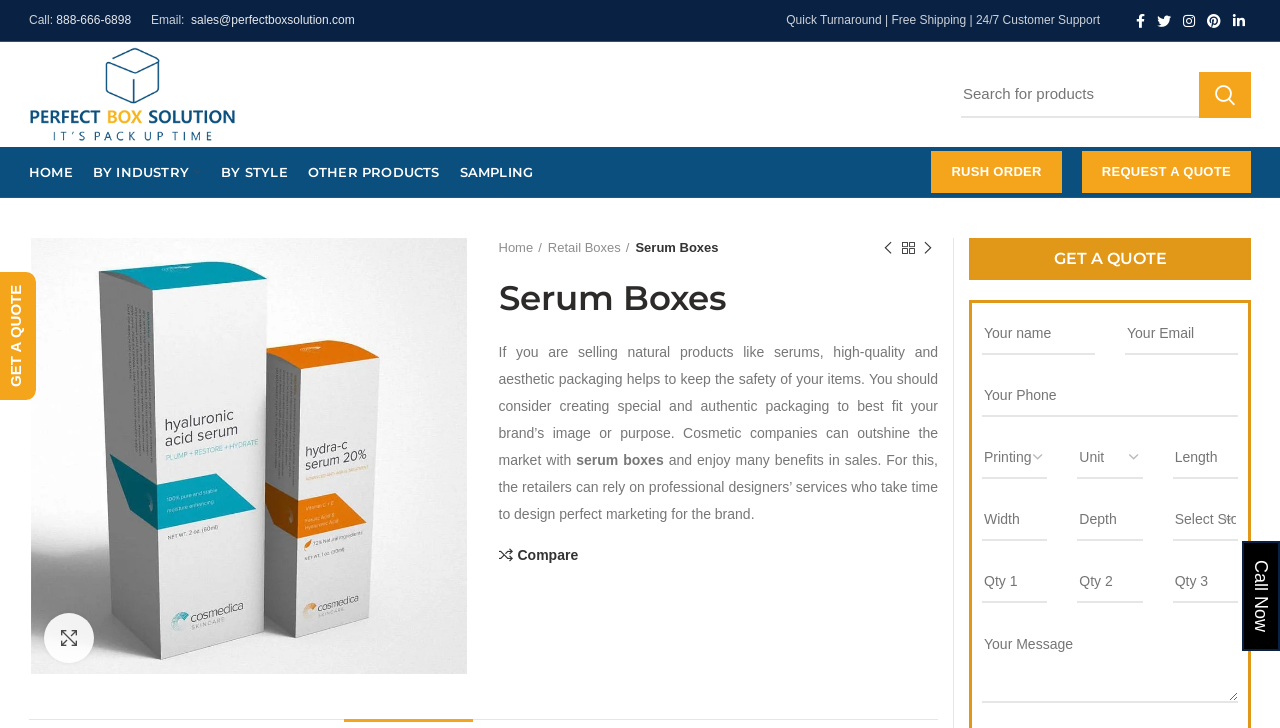Please answer the following question using a single word or phrase: 
What is the phone number to call for sales?

888-666-6898